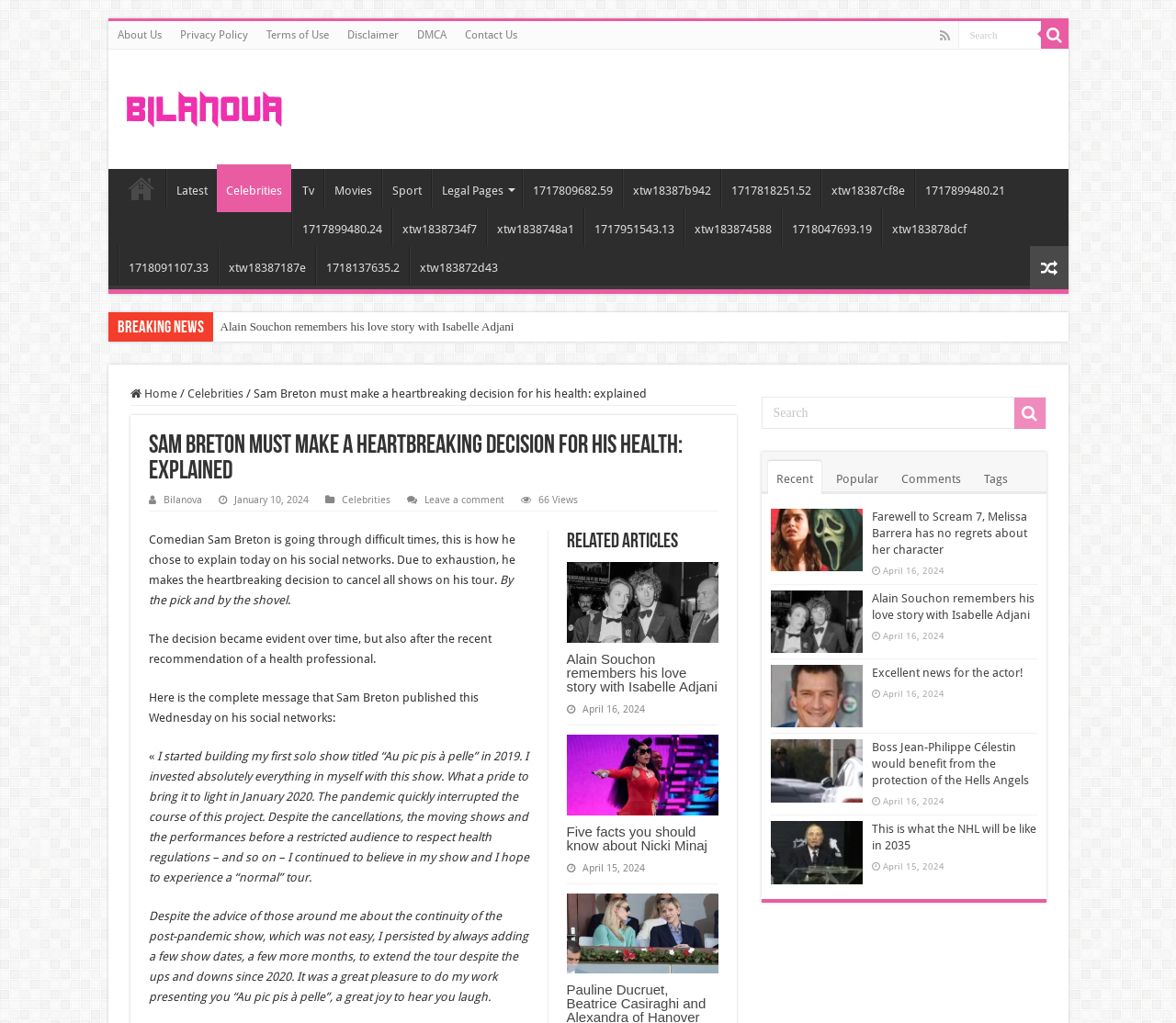Determine the bounding box coordinates of the clickable area required to perform the following instruction: "Leave a comment". The coordinates should be represented as four float numbers between 0 and 1: [left, top, right, bottom].

[0.361, 0.483, 0.429, 0.495]